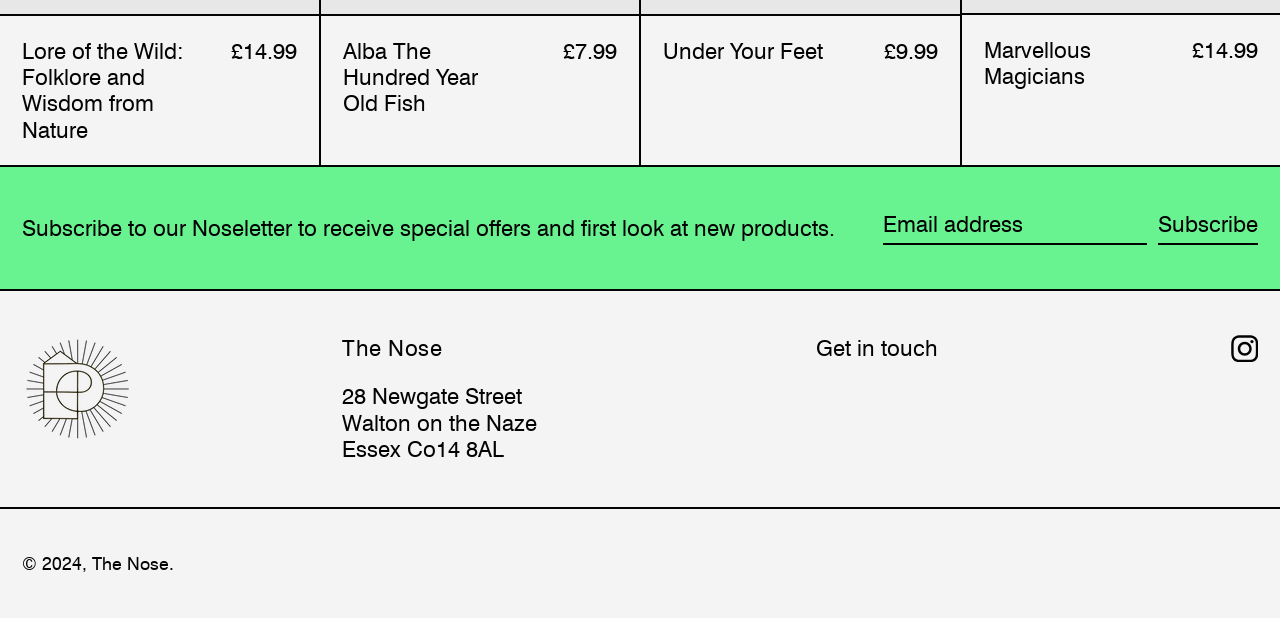Provide a single word or phrase answer to the question: 
What is the name of the store?

The Nose